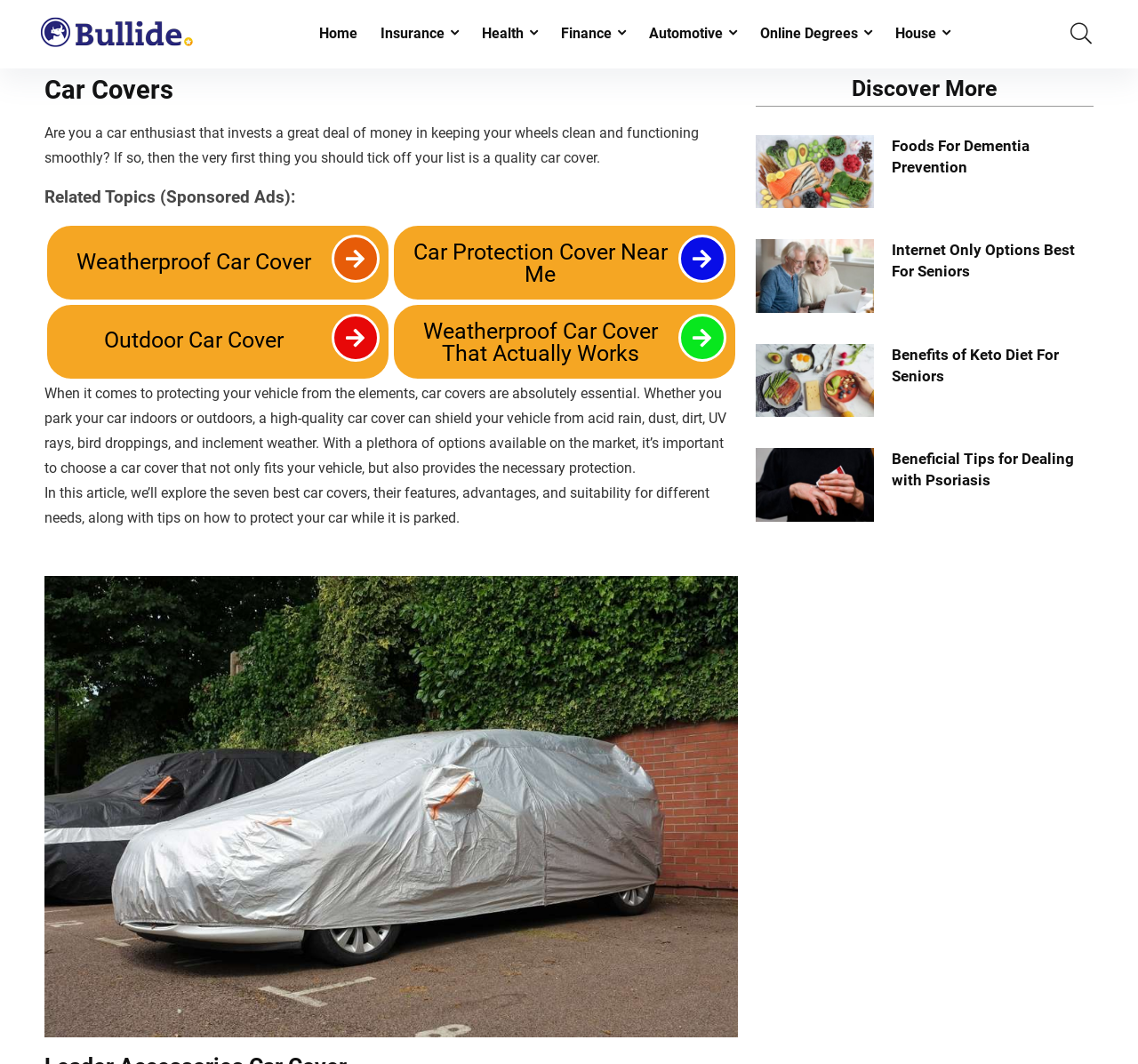Pinpoint the bounding box coordinates of the clickable area necessary to execute the following instruction: "Search for something". The coordinates should be given as four float numbers between 0 and 1, namely [left, top, right, bottom].

None